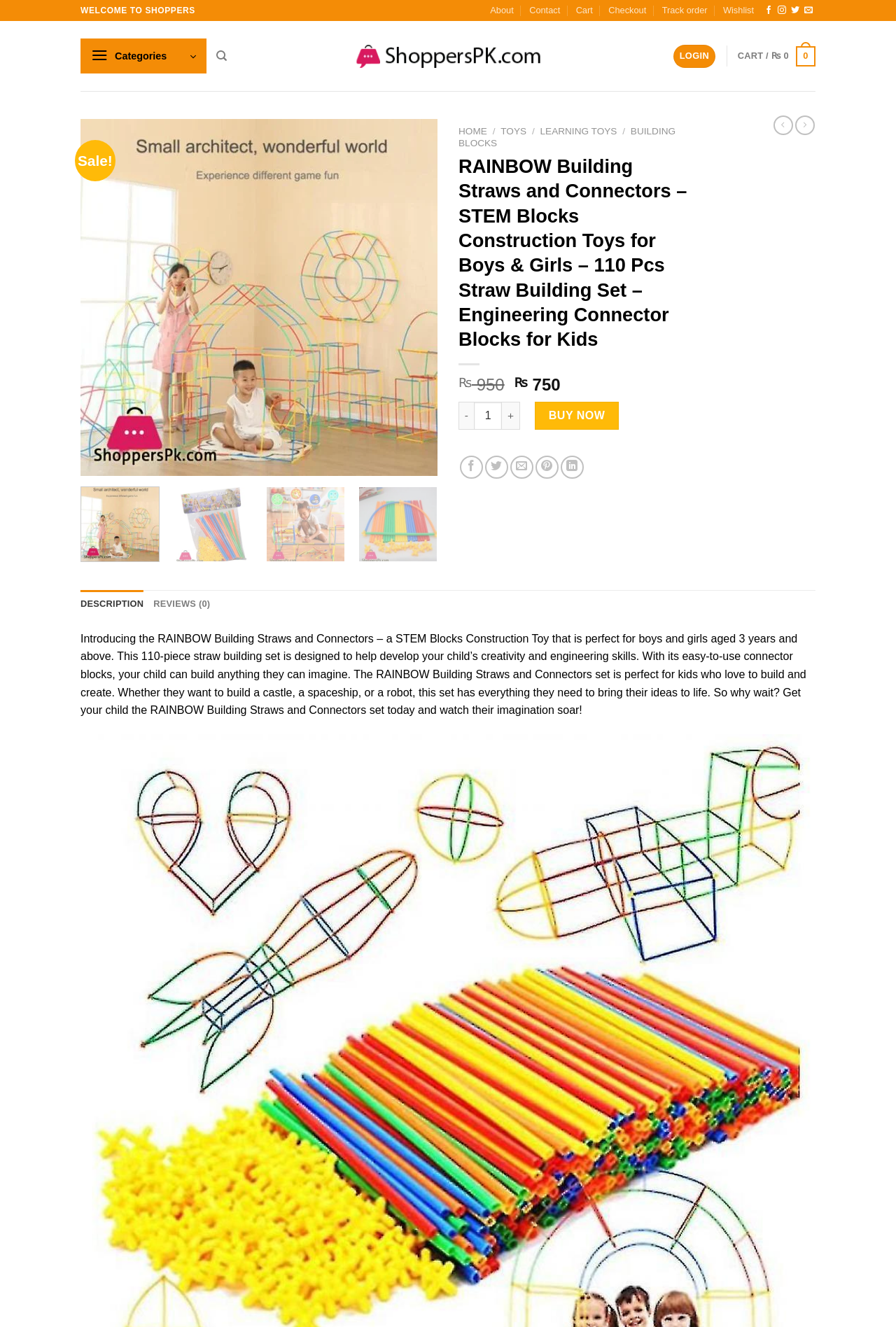Please identify the bounding box coordinates of the area that needs to be clicked to follow this instruction: "Decrease product quantity".

[0.512, 0.303, 0.529, 0.324]